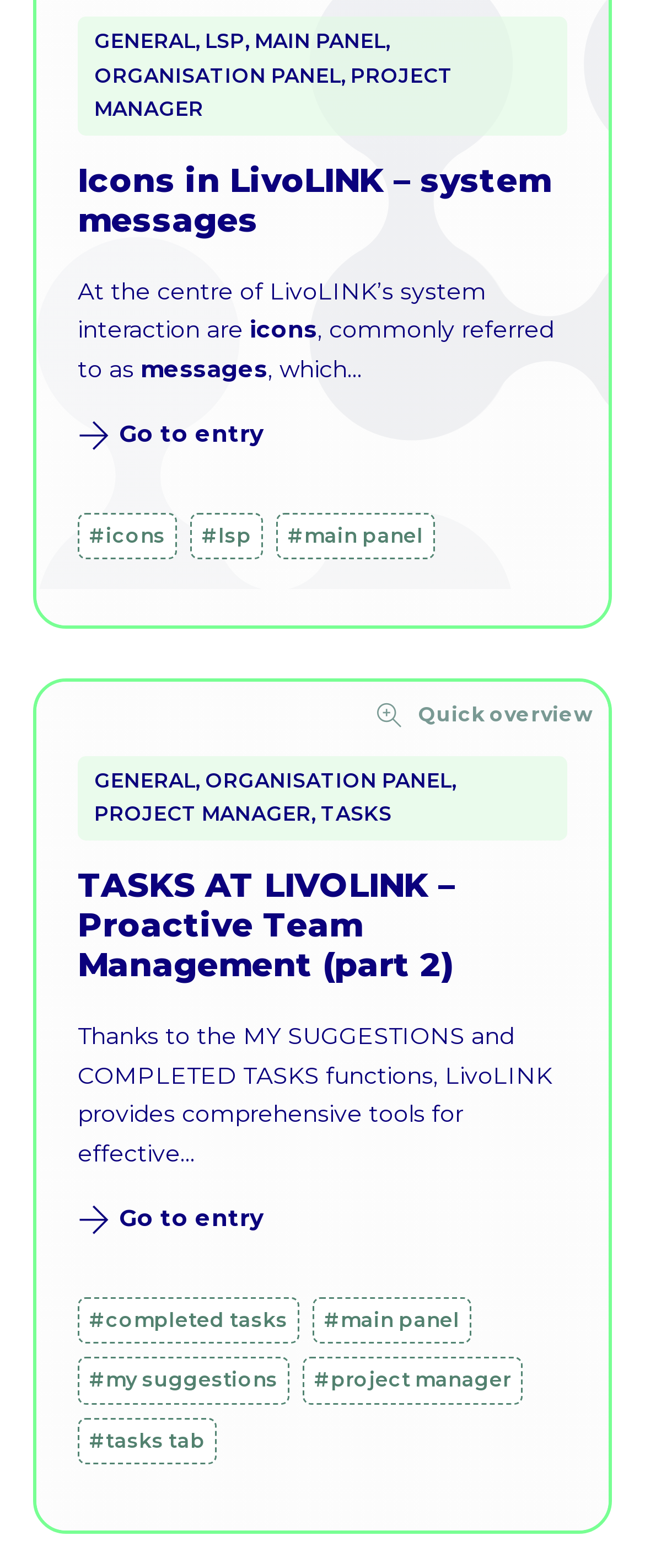Determine the bounding box coordinates for the clickable element required to fulfill the instruction: "Go to PROJECT MANAGER". Provide the coordinates as four float numbers between 0 and 1, i.e., [left, top, right, bottom].

[0.146, 0.511, 0.482, 0.527]